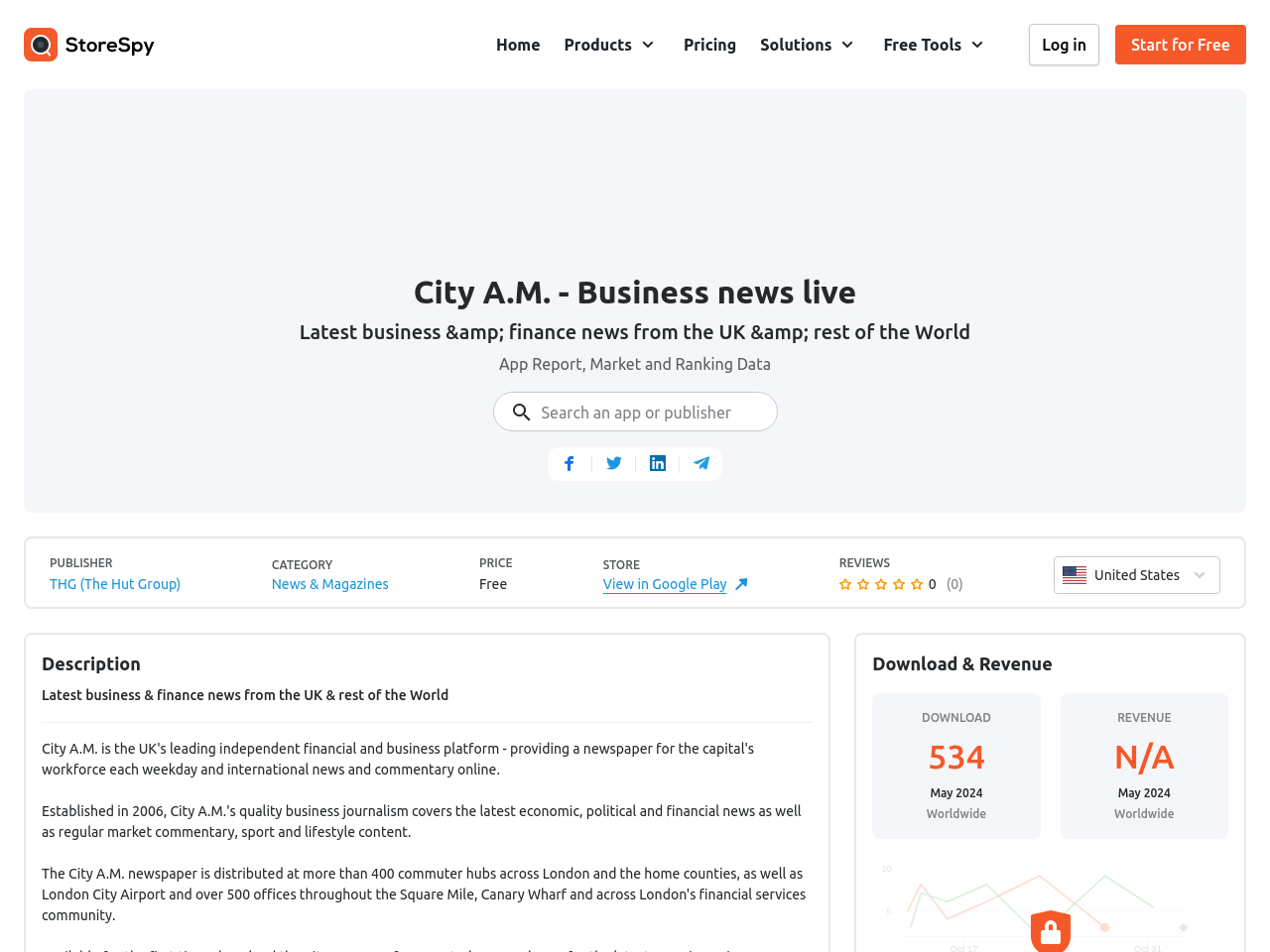What is the price of the app?
Kindly answer the question with as much detail as you can.

I found the answer by looking at the static text element with the text 'PRICE' and its corresponding static text element with the text 'Free'.